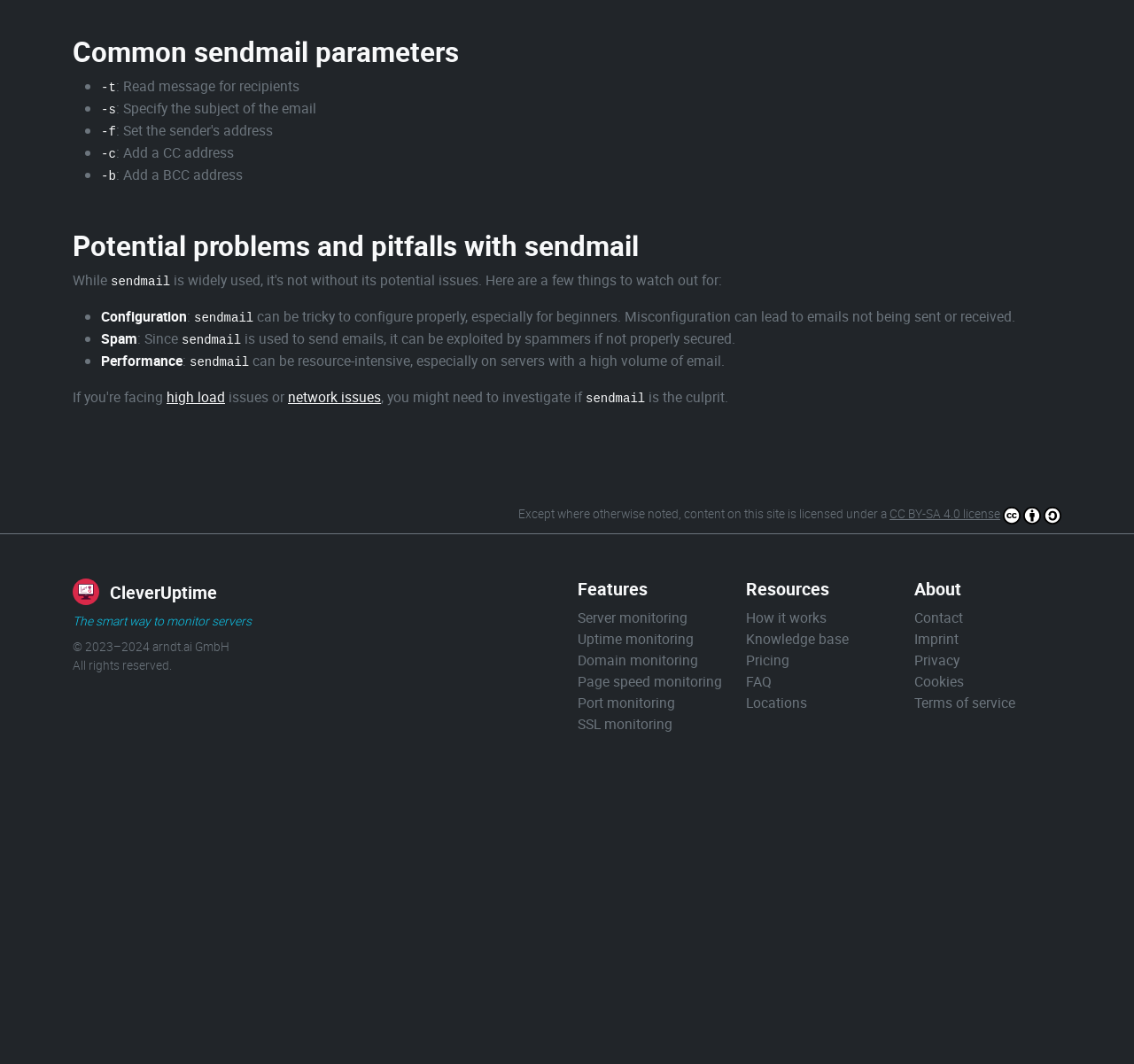Please mark the clickable region by giving the bounding box coordinates needed to complete this instruction: "Click on 'Features'".

[0.509, 0.542, 0.571, 0.564]